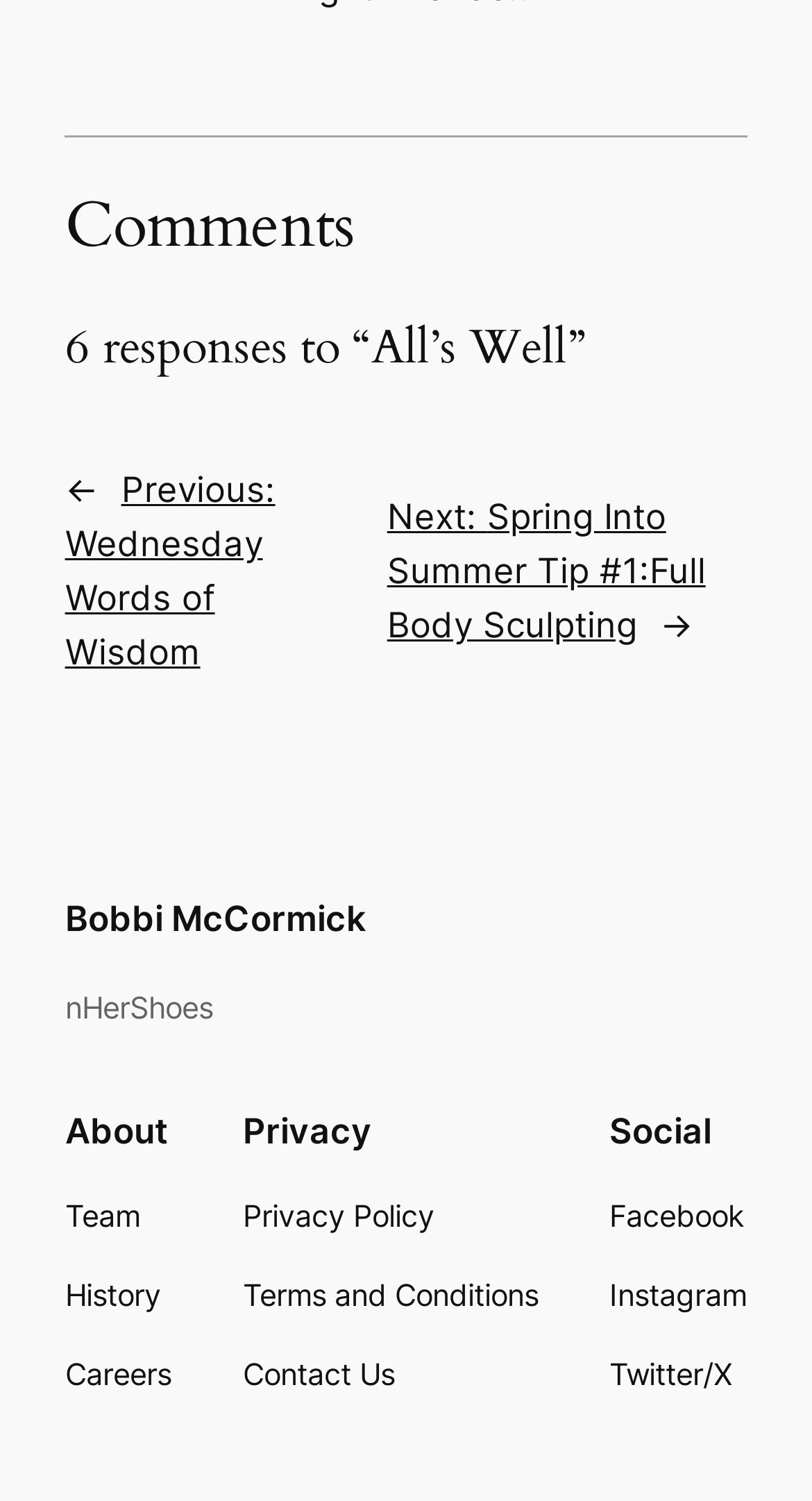Identify the bounding box coordinates of the section that should be clicked to achieve the task described: "Read about the team".

[0.08, 0.795, 0.172, 0.826]